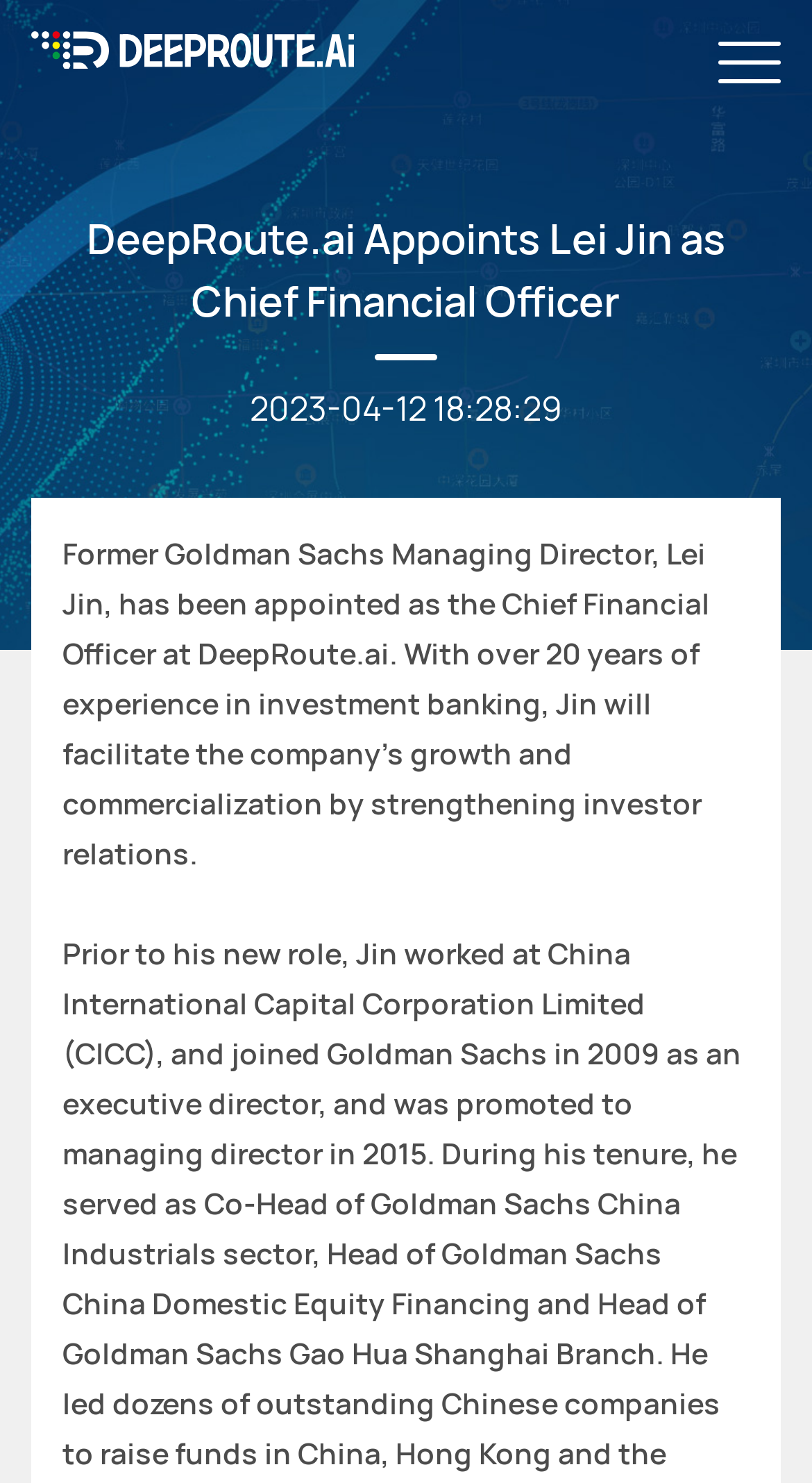What will Lei Jin do to facilitate growth and commercialization?
Answer the question with a single word or phrase by looking at the picture.

strengthen investor relations